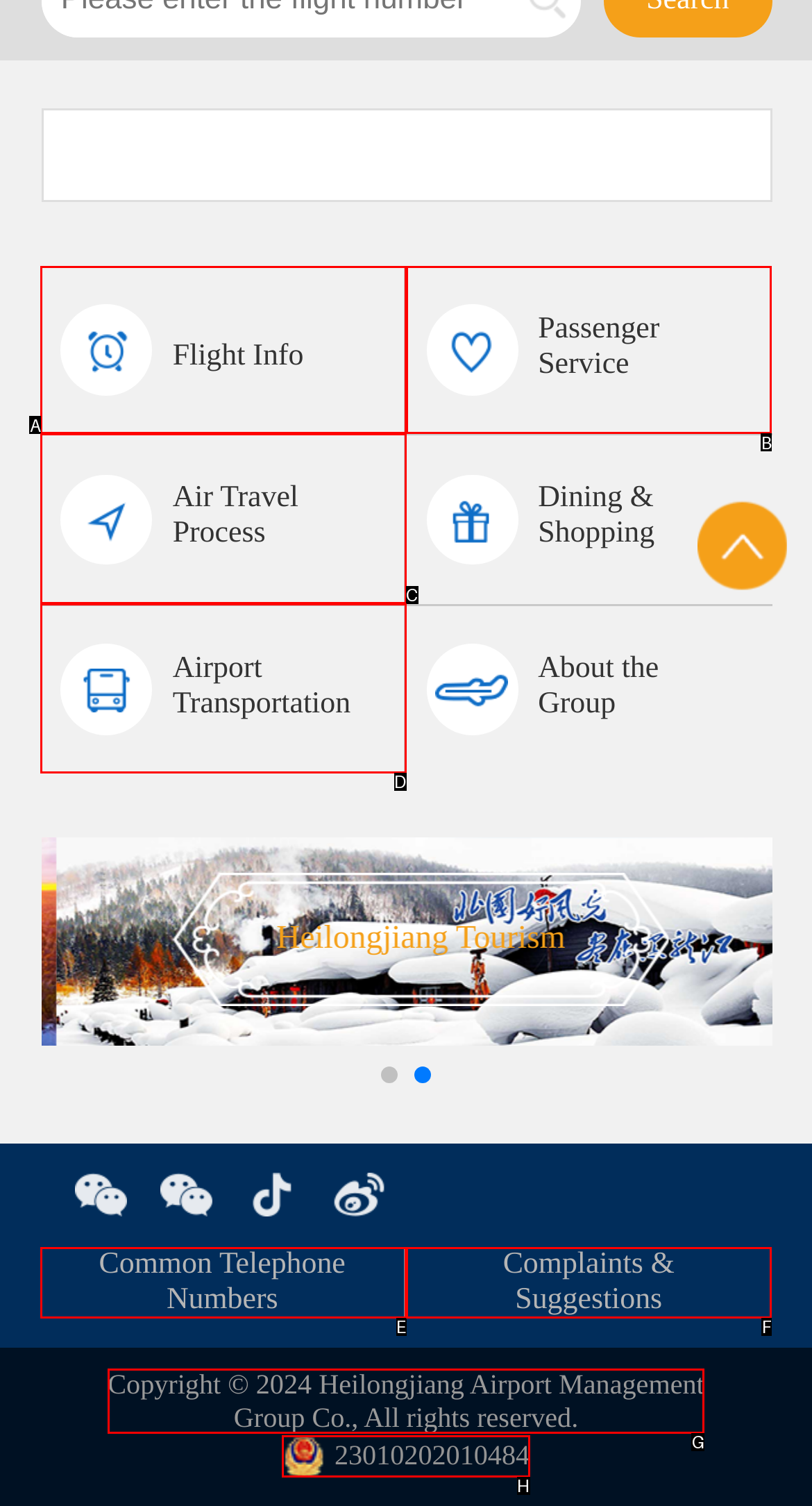From the options shown, which one fits the description: Common TelephoneNumbers? Respond with the appropriate letter.

E